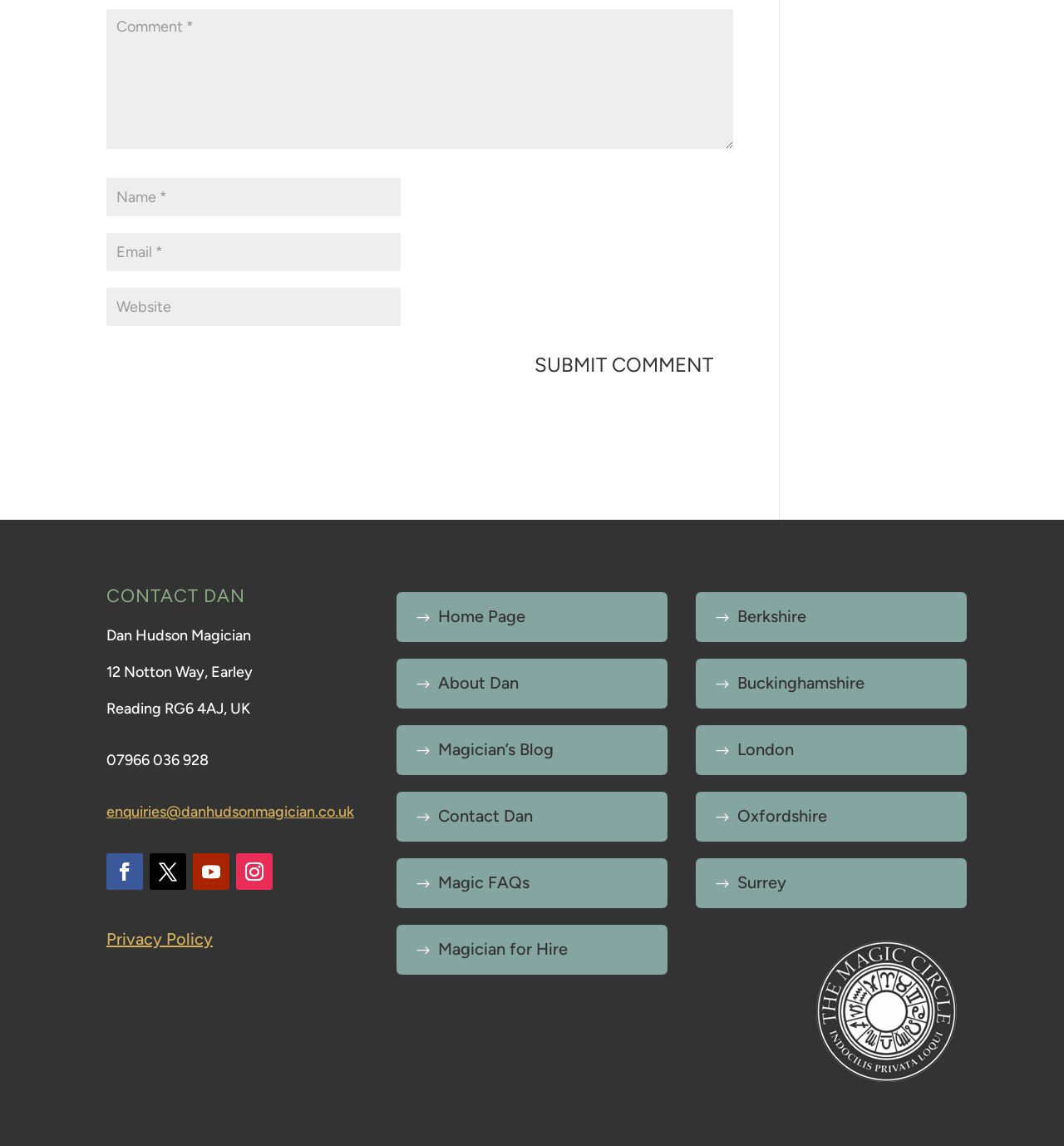What is the address of the magician?
Can you provide a detailed and comprehensive answer to the question?

The address of the magician is mentioned in the static text '12 Notton Way, Earley' and 'Reading RG6 4AJ, UK' at the top of the page, which is likely to be the contact address of the magician.